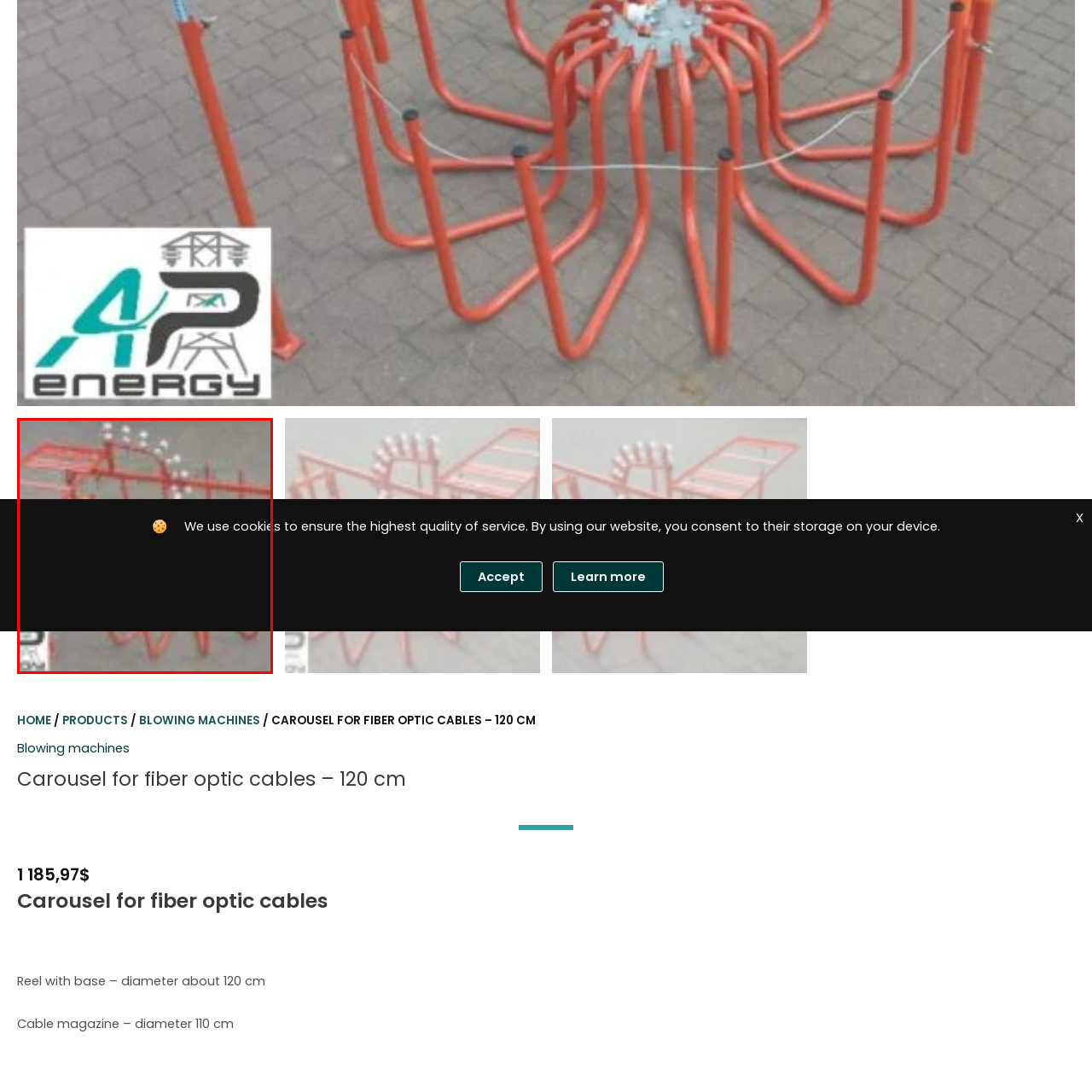What is the purpose of the carousel?
Pay attention to the image surrounded by the red bounding box and answer the question in detail based on the image.

The purpose of the carousel can be inferred from the caption, which describes it as an 'organized system for storing and dispensing fiber optic cables', indicating its functional role in telecommunications or cable management.